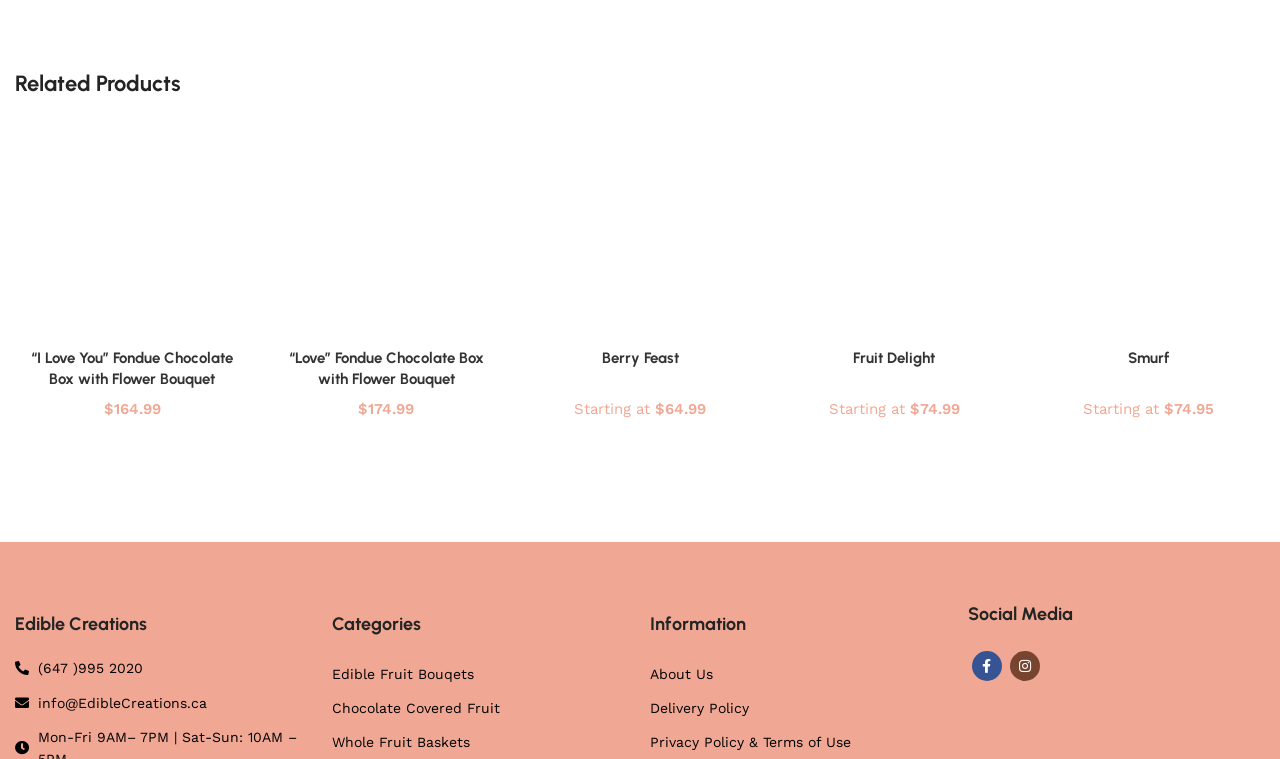Locate the bounding box coordinates of the area you need to click to fulfill this instruction: 'Follow Edible Creations on Facebook'. The coordinates must be in the form of four float numbers ranging from 0 to 1: [left, top, right, bottom].

[0.759, 0.858, 0.782, 0.897]